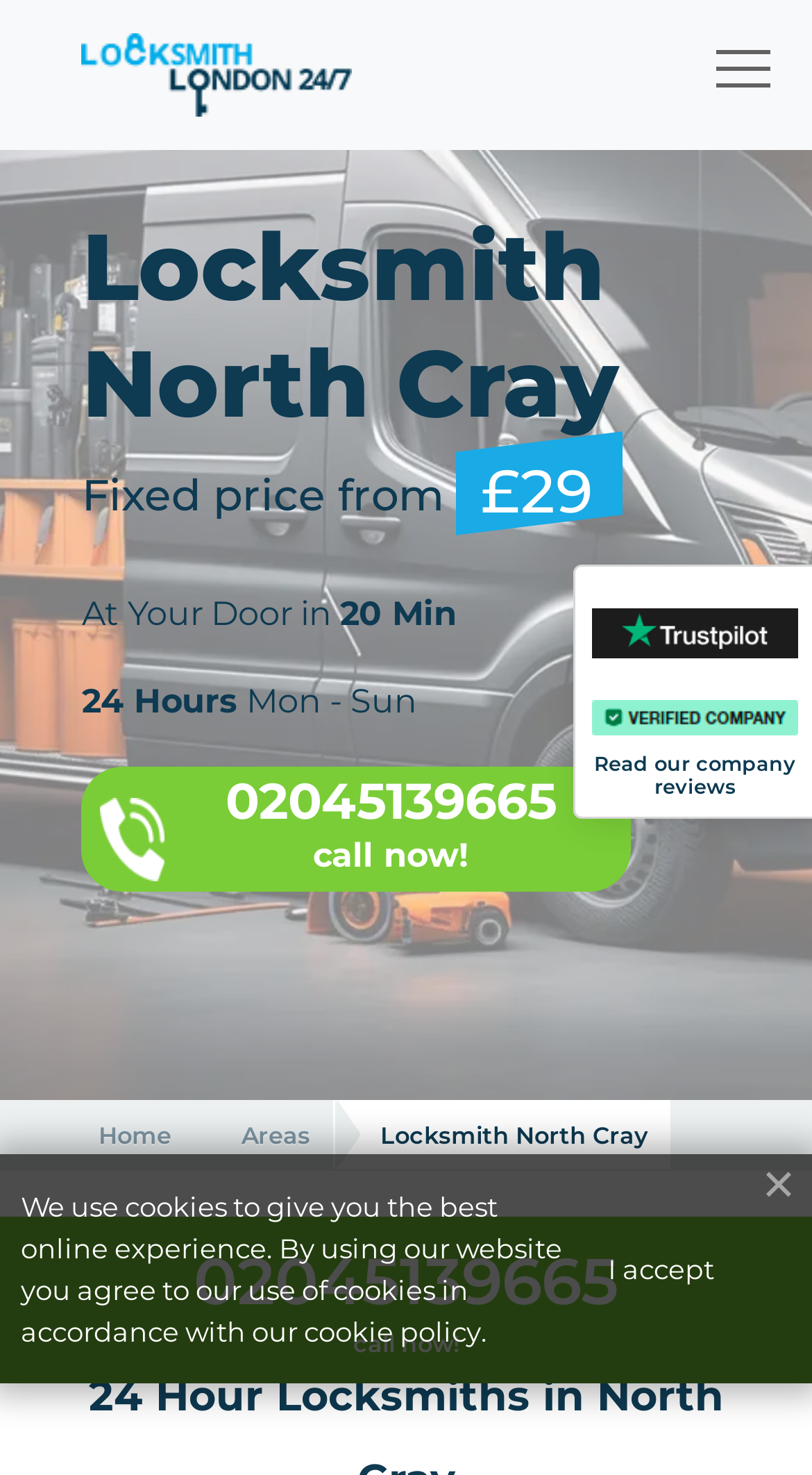Using the description: "Read our company reviews", determine the UI element's bounding box coordinates. Ensure the coordinates are in the format of four float numbers between 0 and 1, i.e., [left, top, right, bottom].

[0.732, 0.509, 0.98, 0.541]